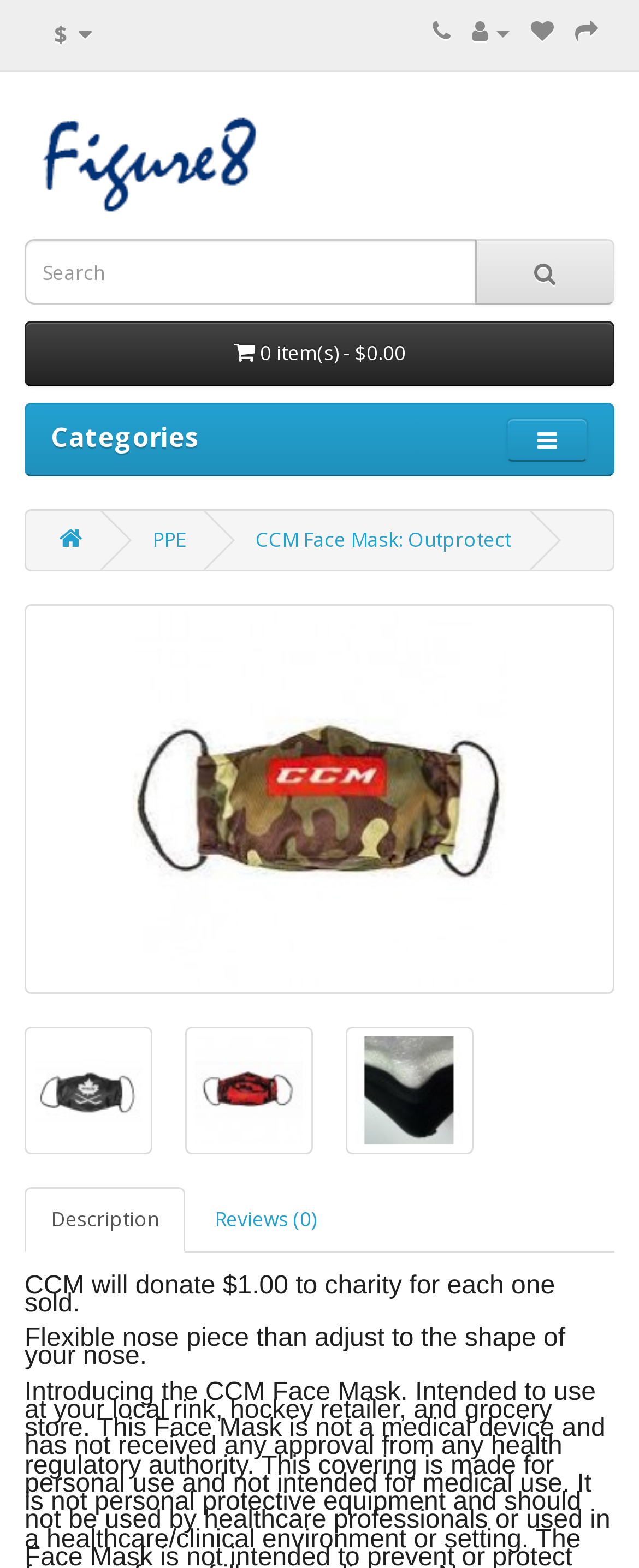Given the following UI element description: "Checkout", find the bounding box coordinates in the webpage screenshot.

[0.9, 0.011, 0.936, 0.029]